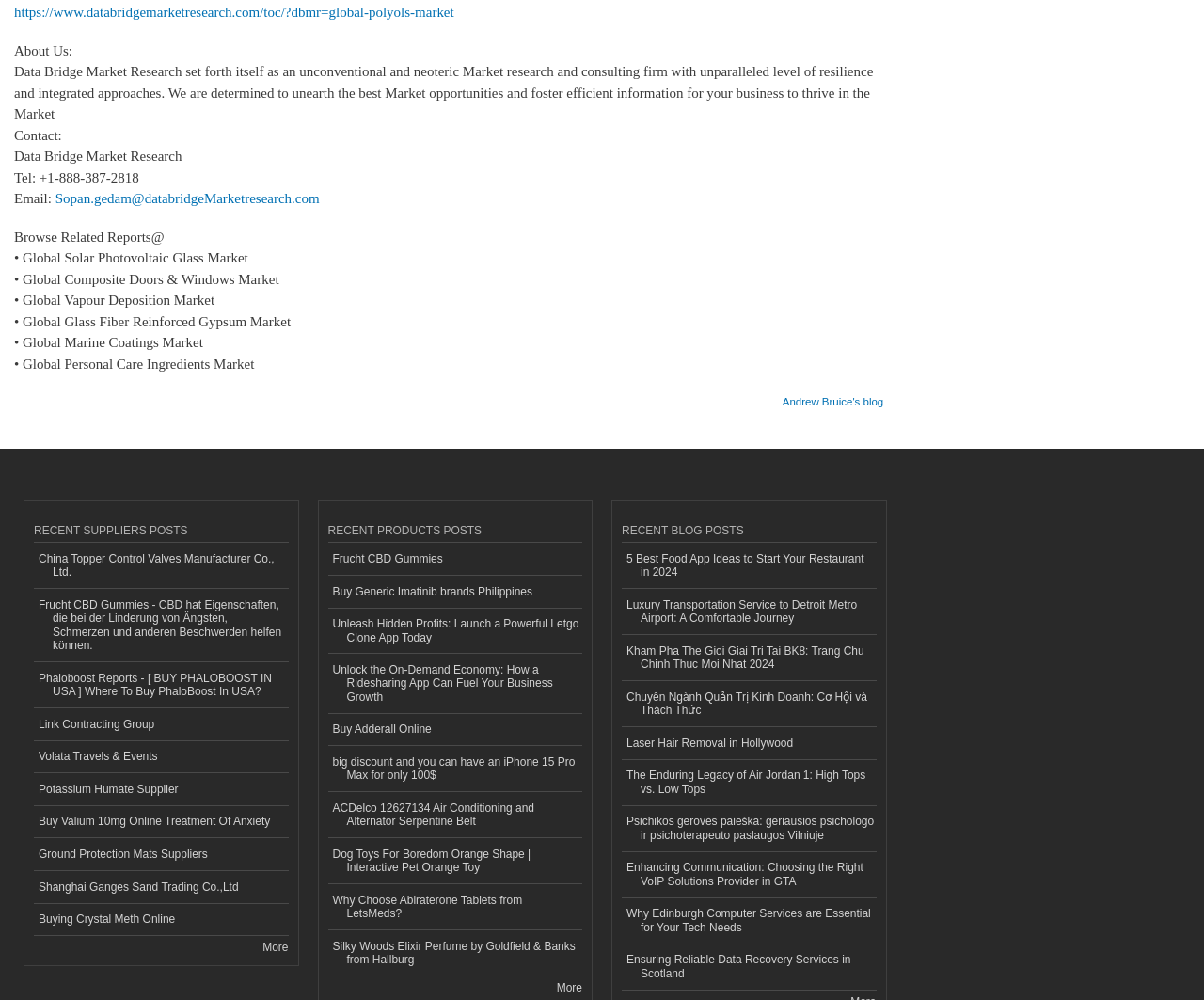How many contact methods are provided?
Answer the question with a single word or phrase derived from the image.

2